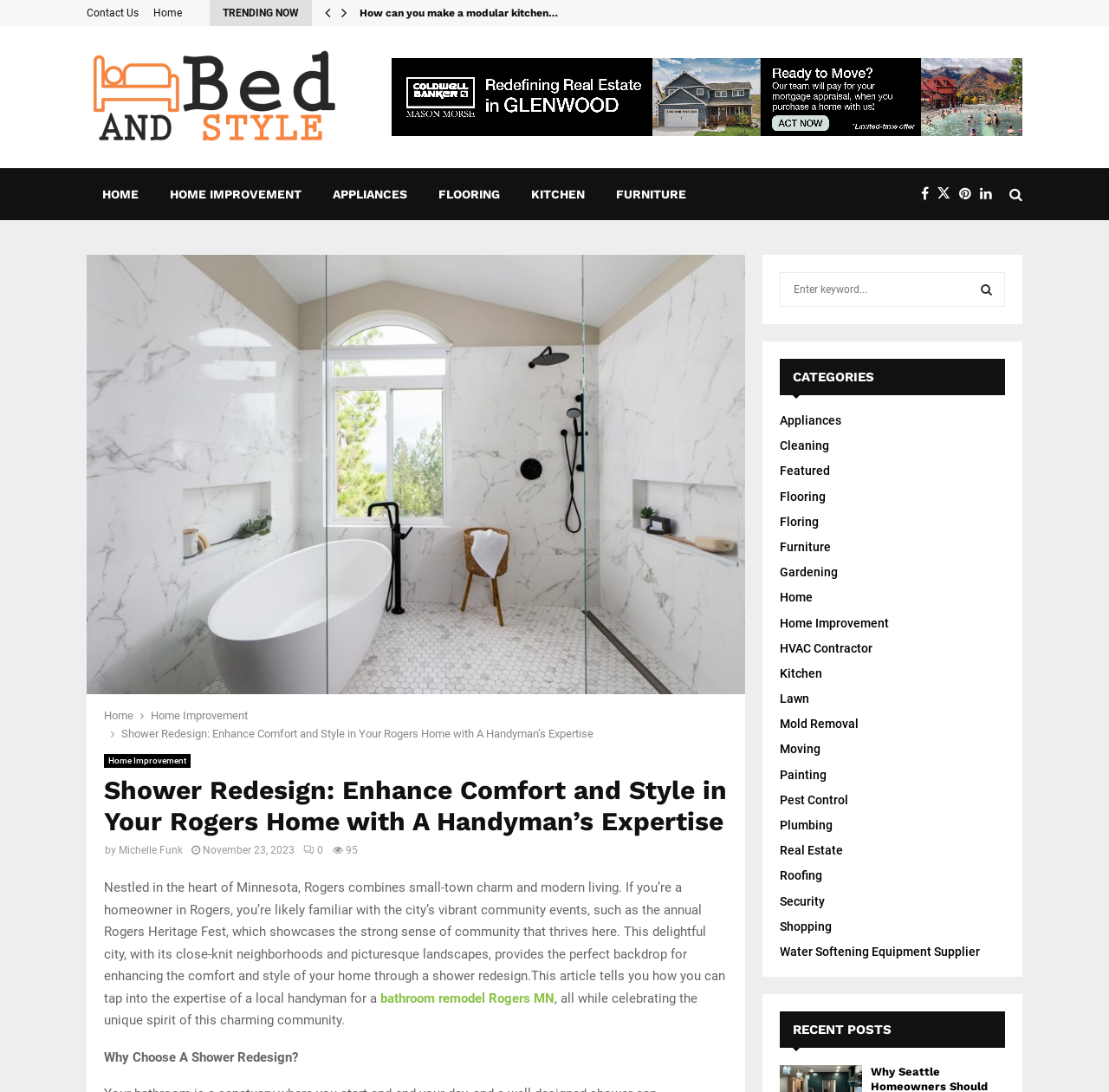Locate the bounding box coordinates of the segment that needs to be clicked to meet this instruction: "Read the article about shower redesign".

[0.094, 0.69, 0.656, 0.785]